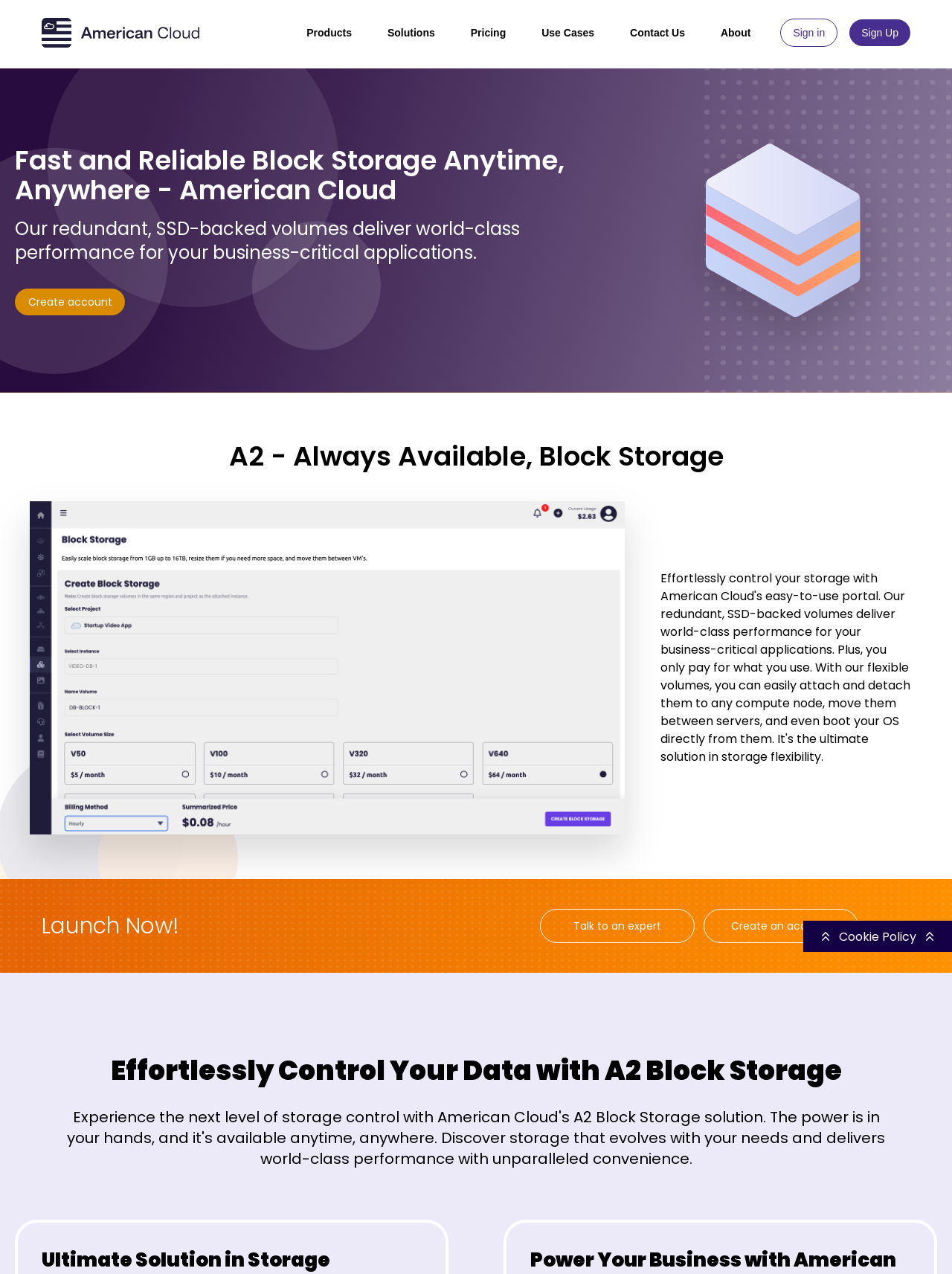Identify the bounding box coordinates for the element you need to click to achieve the following task: "Create an account". The coordinates must be four float values ranging from 0 to 1, formatted as [left, top, right, bottom].

[0.016, 0.227, 0.131, 0.248]